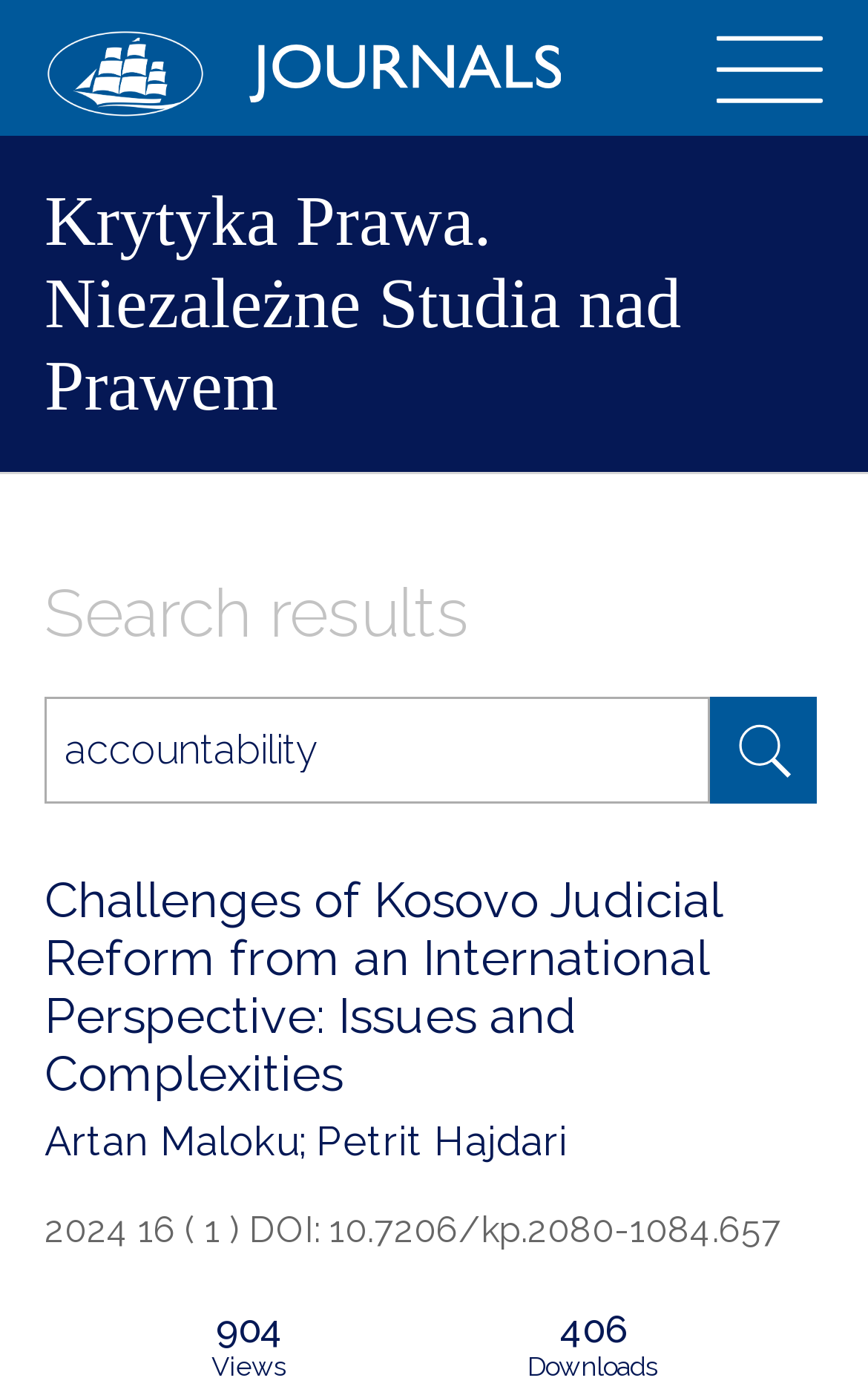What is the search box placeholder?
Please use the image to provide a one-word or short phrase answer.

Search in titles, authors, keywords...